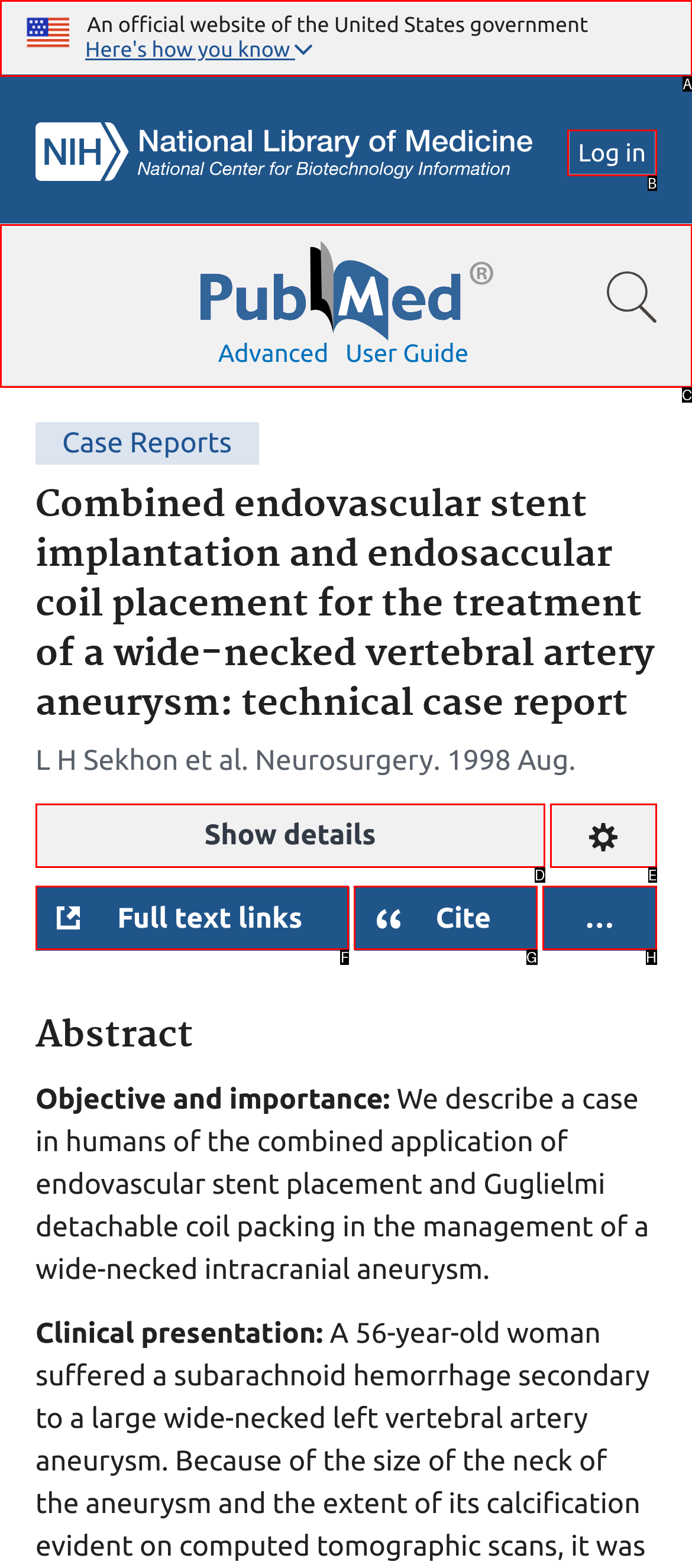Given the instruction: Search for a term, which HTML element should you click on?
Answer with the letter that corresponds to the correct option from the choices available.

C